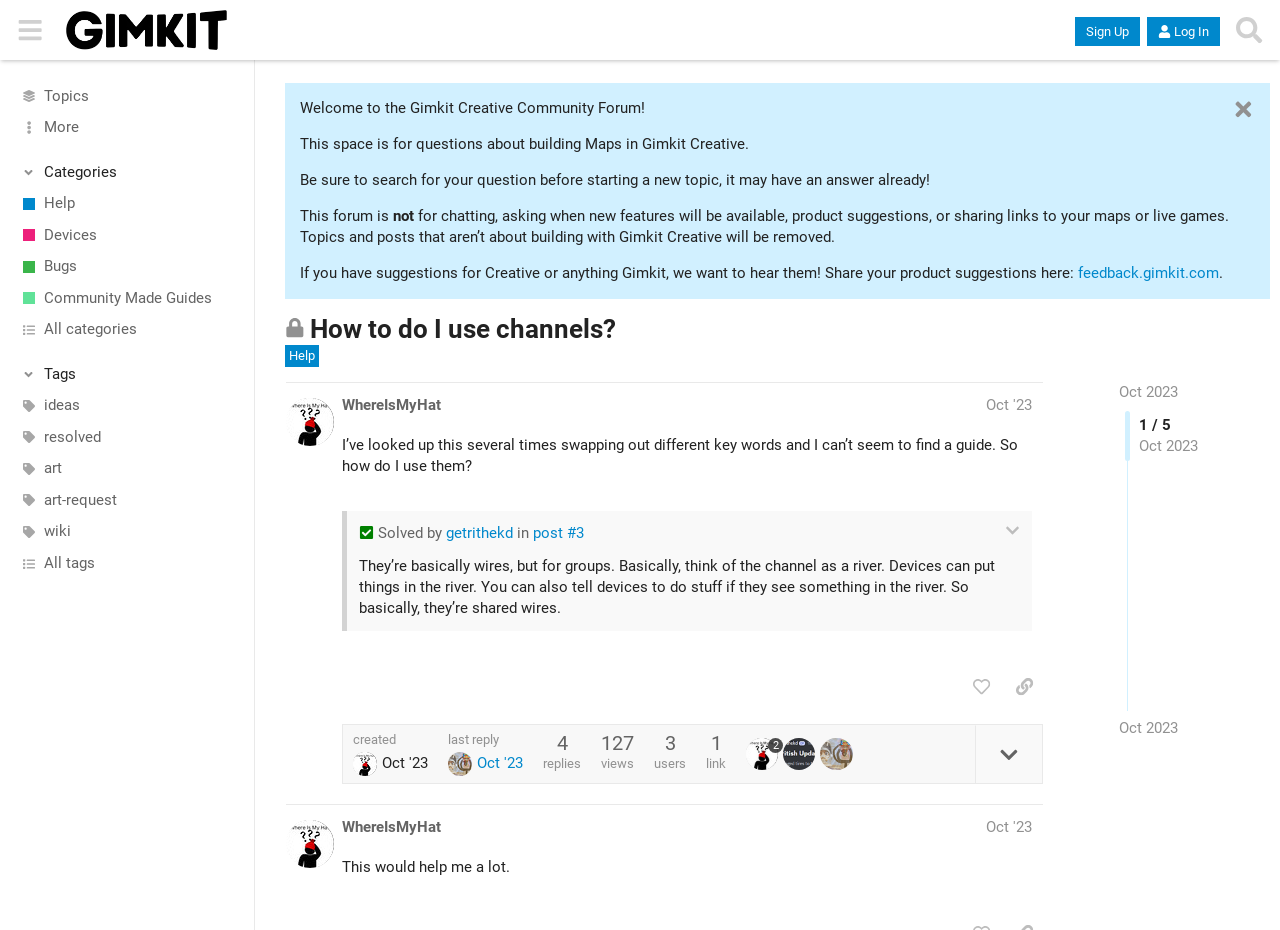Can you determine the bounding box coordinates of the area that needs to be clicked to fulfill the following instruction: "Read the 'How to do I use channels?' topic"?

[0.242, 0.337, 0.481, 0.369]